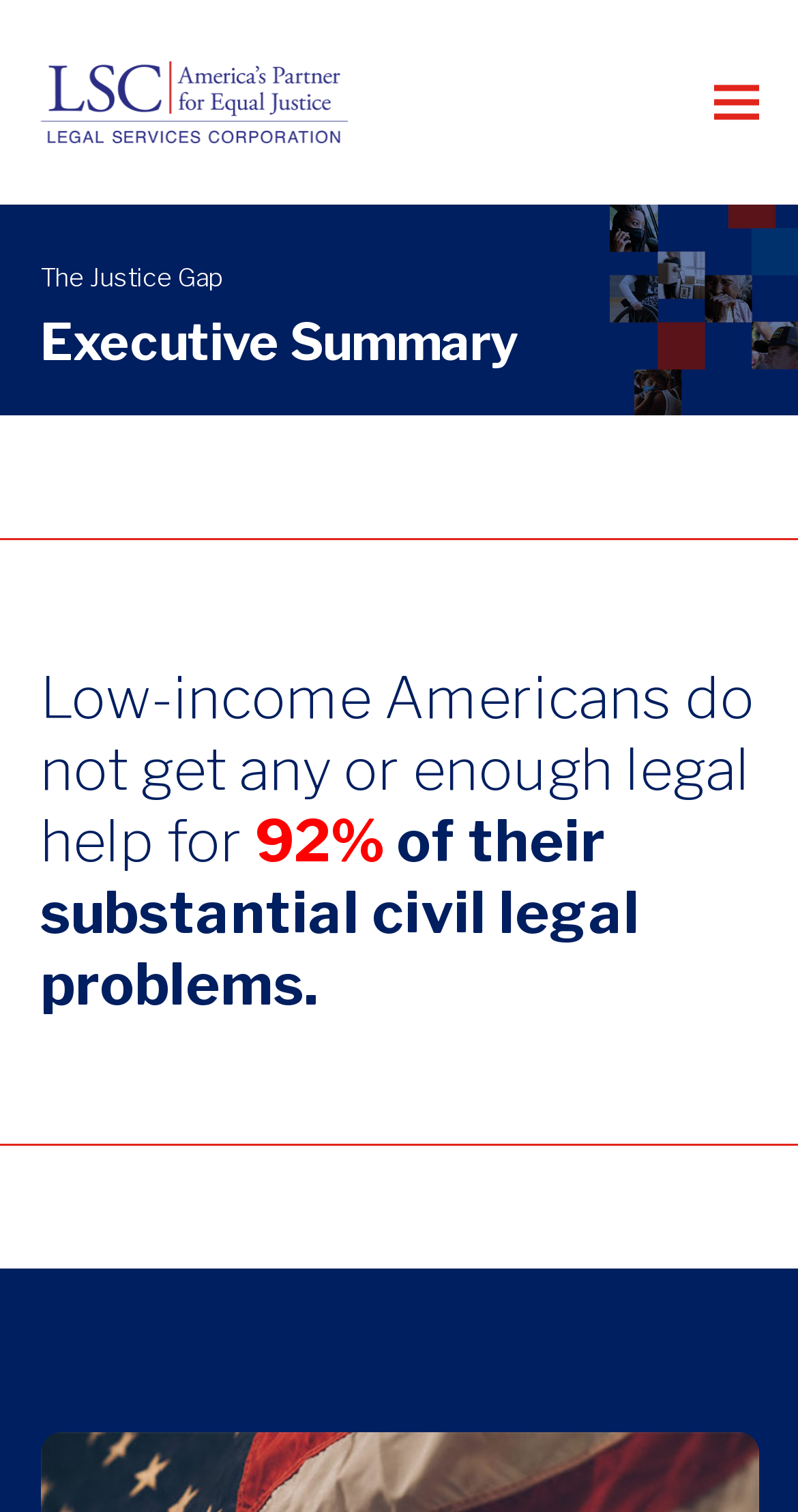What percentage of legal problems do low-income Americans face?
Look at the image and respond with a one-word or short-phrase answer.

92%